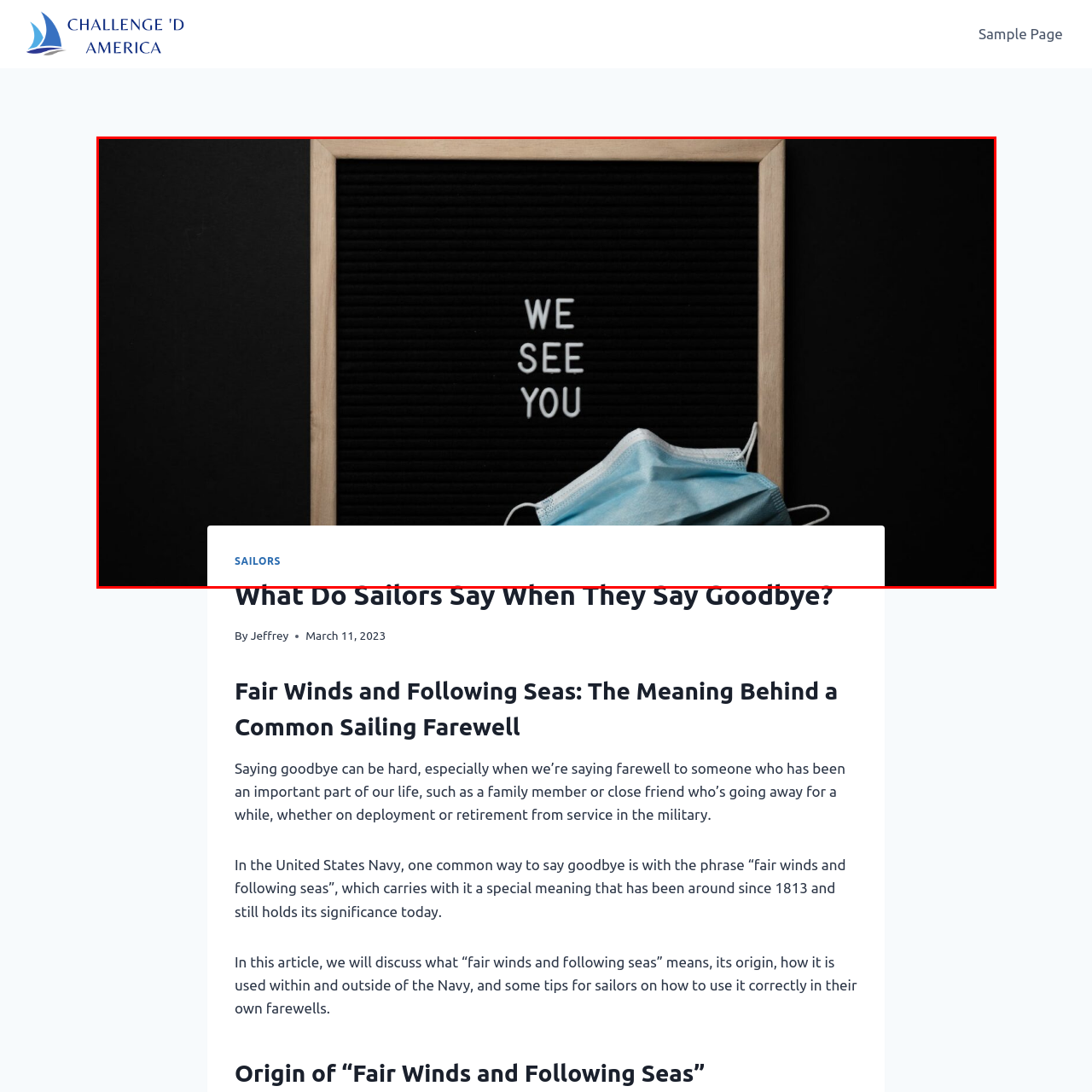Direct your attention to the image marked by the red box and answer the given question using a single word or phrase:
What is written on the black letter board?

WE SEE YOU